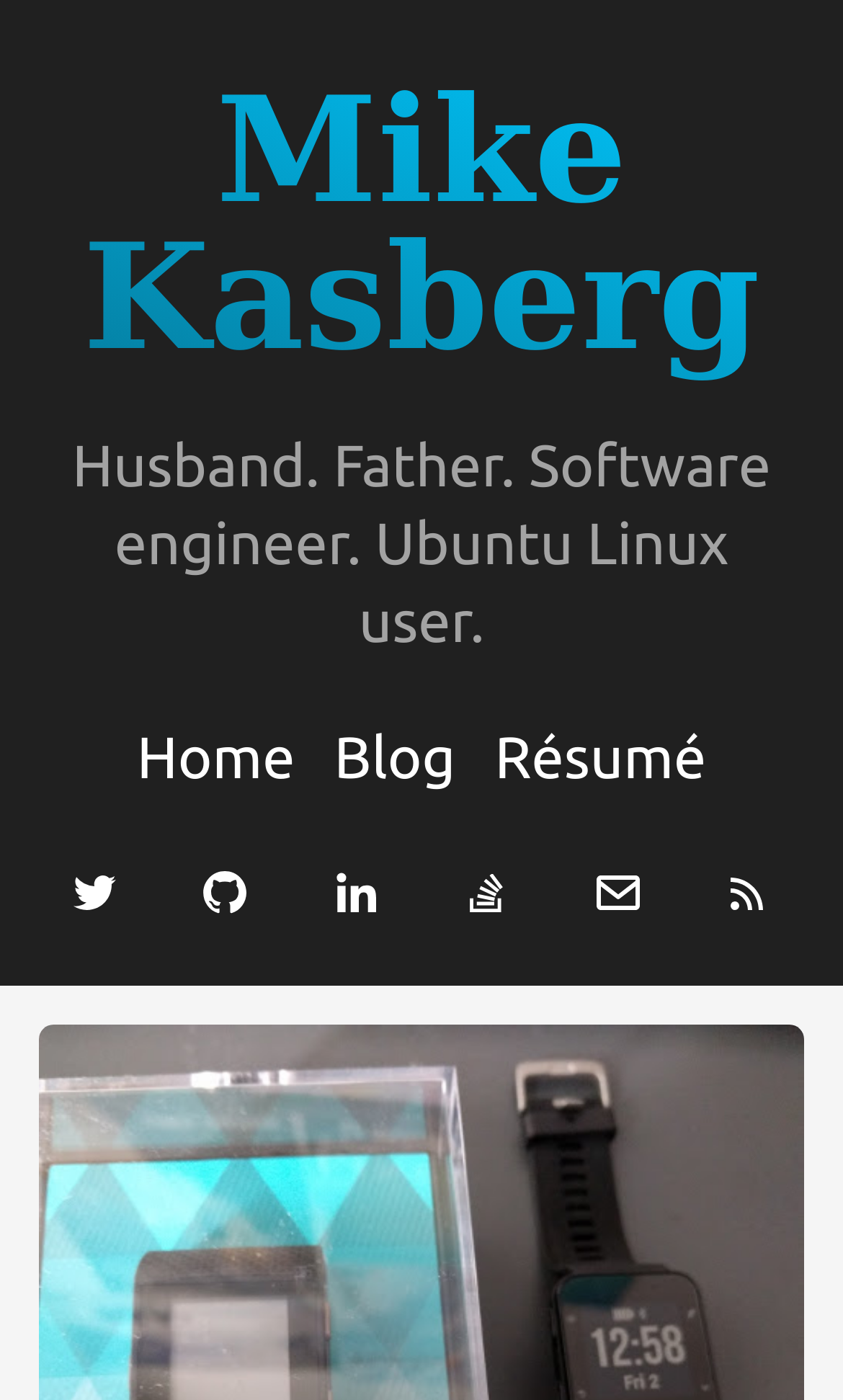Determine the bounding box coordinates of the clickable area required to perform the following instruction: "Read the latest news". The coordinates should be represented as four float numbers between 0 and 1: [left, top, right, bottom].

None